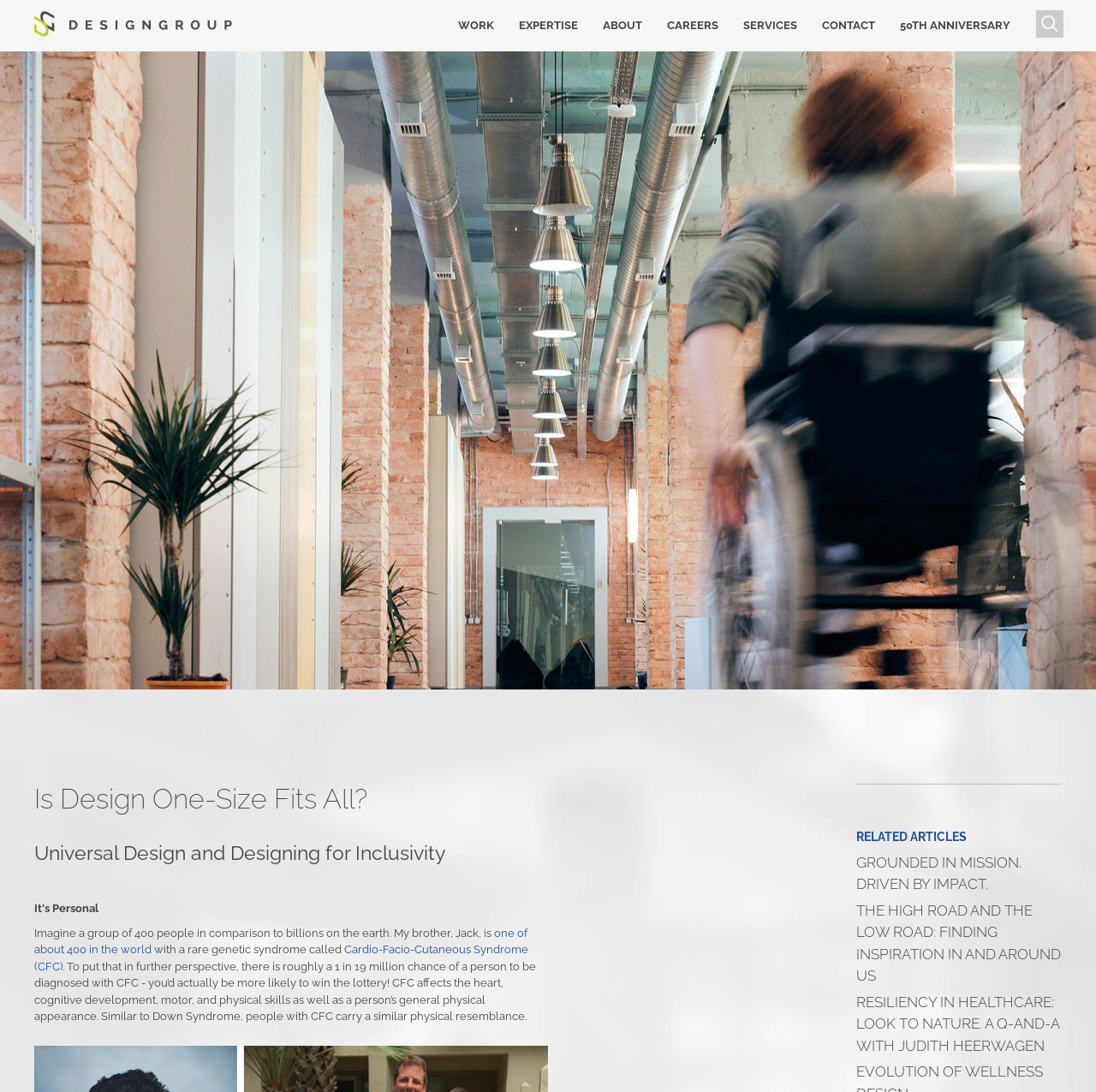What is the approximate chance of a person being diagnosed with CFC?
Please respond to the question with a detailed and informative answer.

The answer can be found in the paragraph that mentions the rare genetic syndrome CFC. The paragraph states that there is roughly a 1 in 19 million chance of a person being diagnosed with CFC.